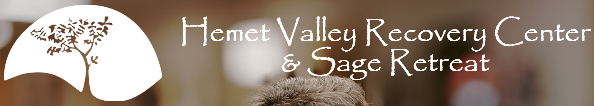Provide a thorough description of what you see in the image.

The image features the logo of Hemet Valley Recovery Center & Sage Retreat, prominently displayed at the top of the webpage. The logo includes a stylized tree design, symbolizing growth and healing, set against a soft background. The name of the center is artistically rendered in a whimsical font, conveying a sense of warmth and community. This logo is likely intended to evoke feelings of tranquility and support, aligning with the center's mission to provide recovery and retreat services.